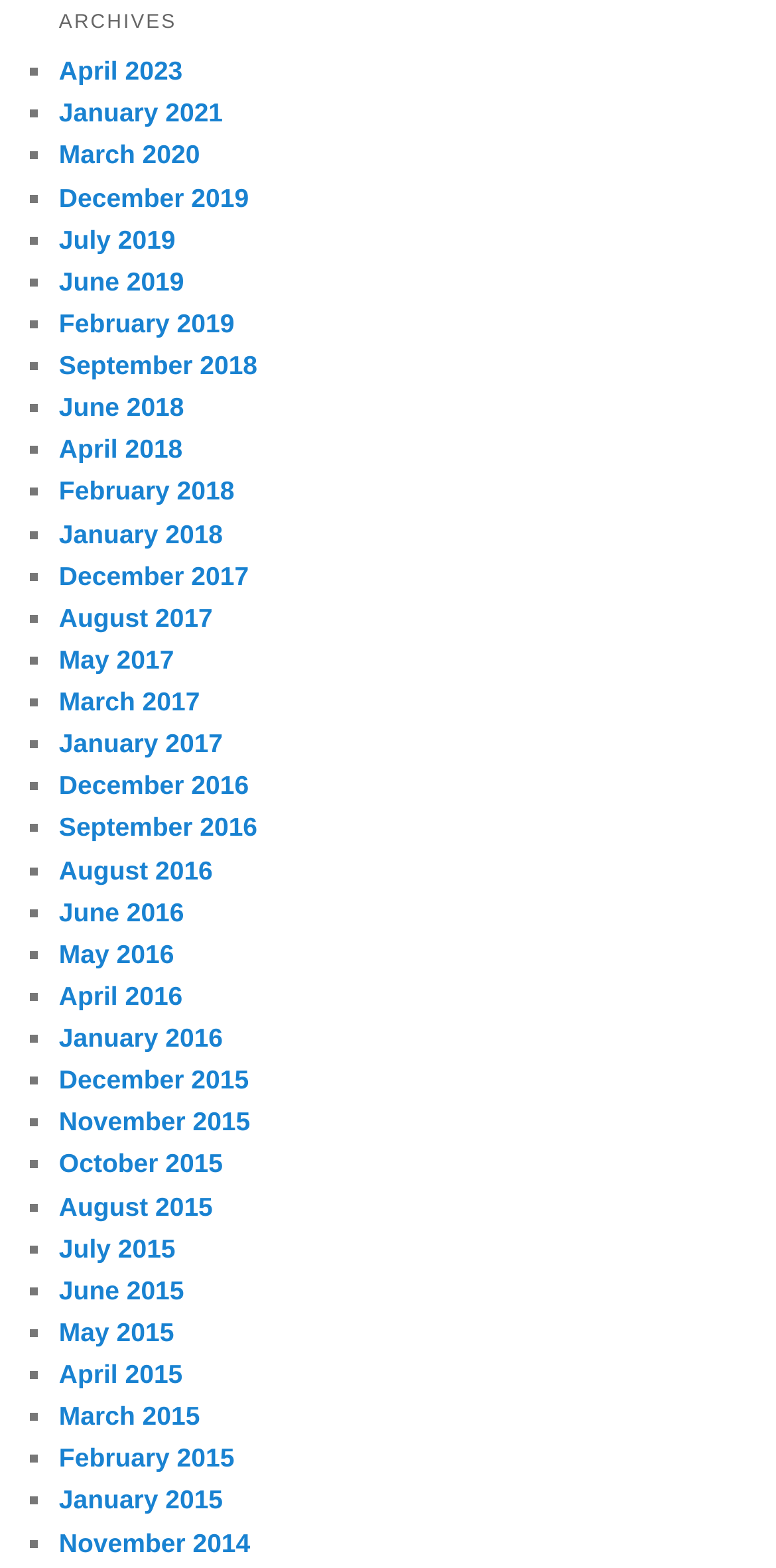Indicate the bounding box coordinates of the clickable region to achieve the following instruction: "Access December 2016."

[0.076, 0.492, 0.321, 0.511]